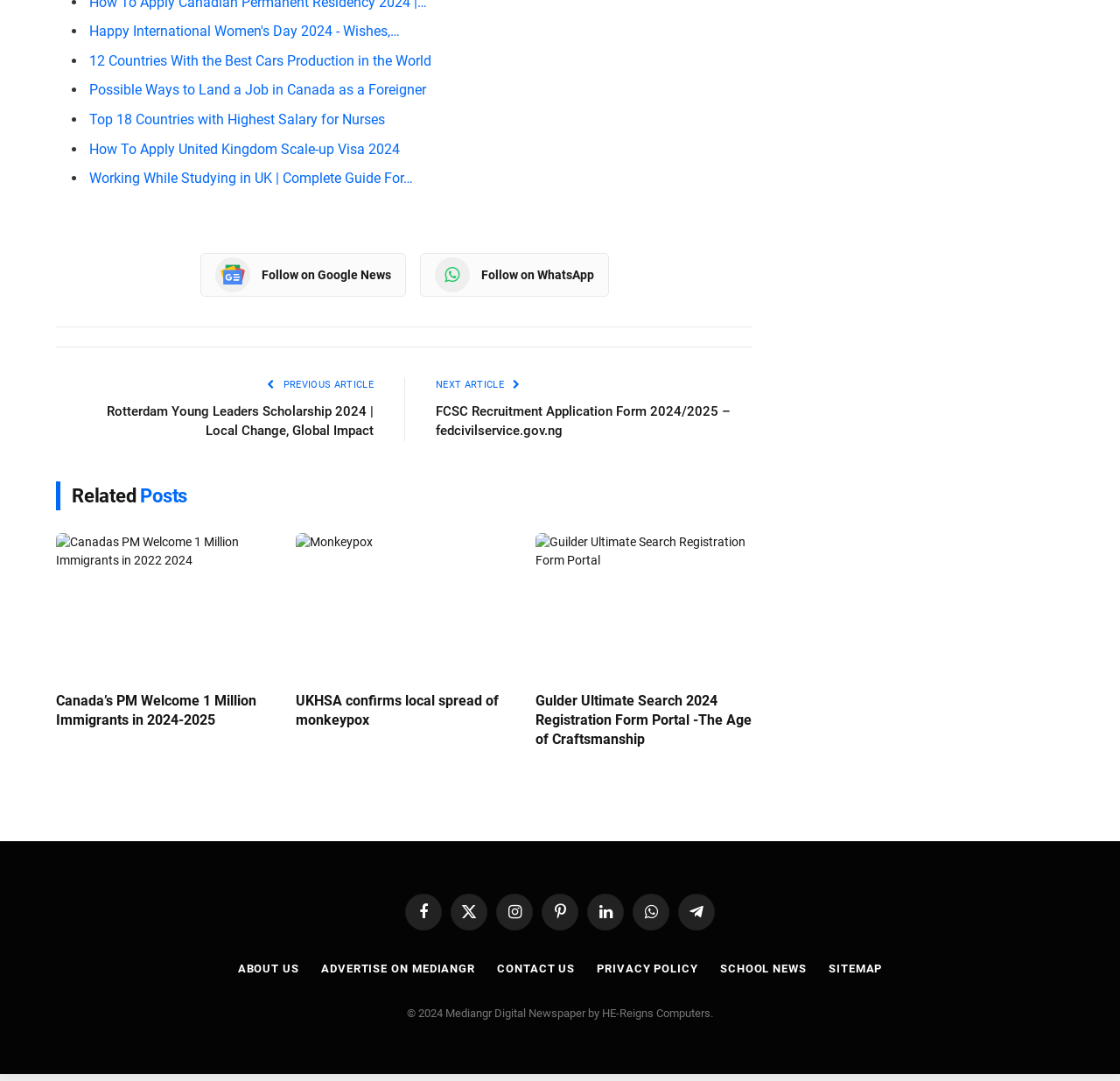Use a single word or phrase to answer the question: 
How many social media platforms are listed at the bottom of the webpage?

7